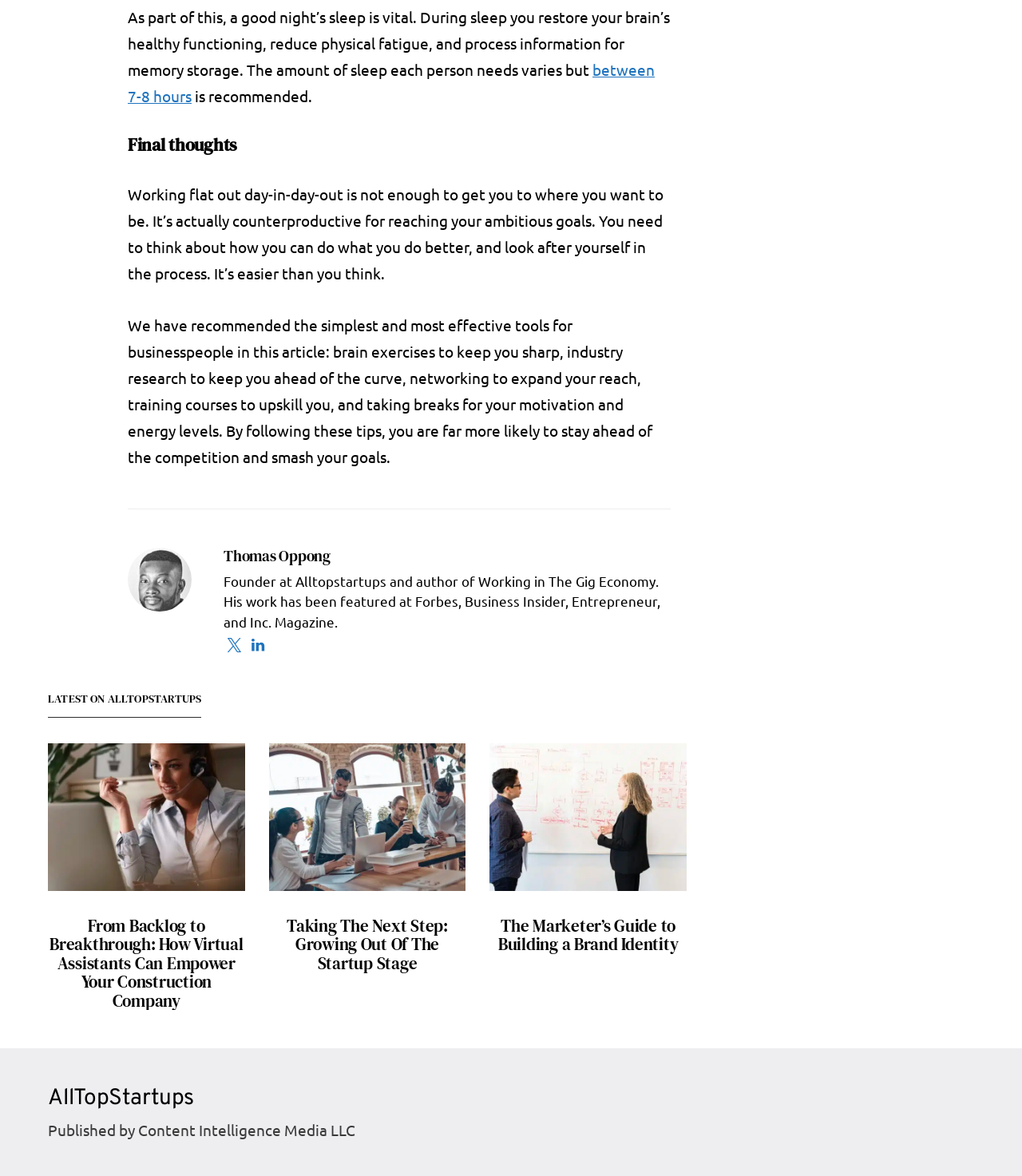Answer in one word or a short phrase: 
Who is the author of 'Working in The Gig Economy'?

Thomas Oppong